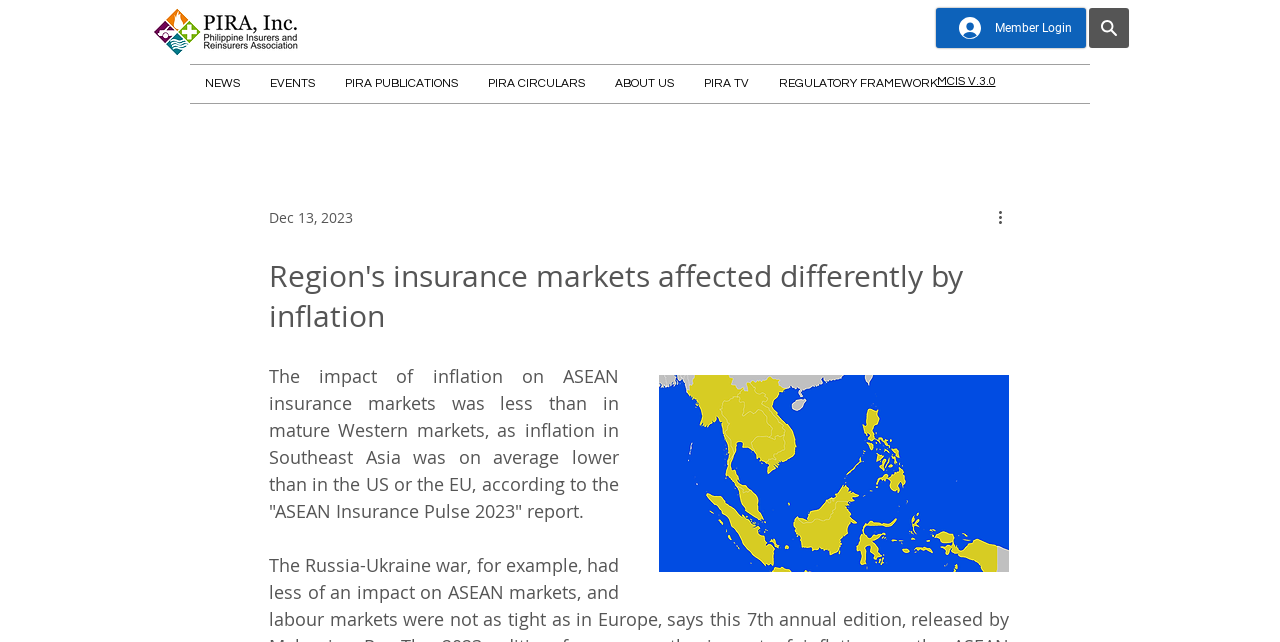Determine the bounding box coordinates for the area that should be clicked to carry out the following instruction: "Visit PIRA TV".

[0.538, 0.101, 0.597, 0.16]